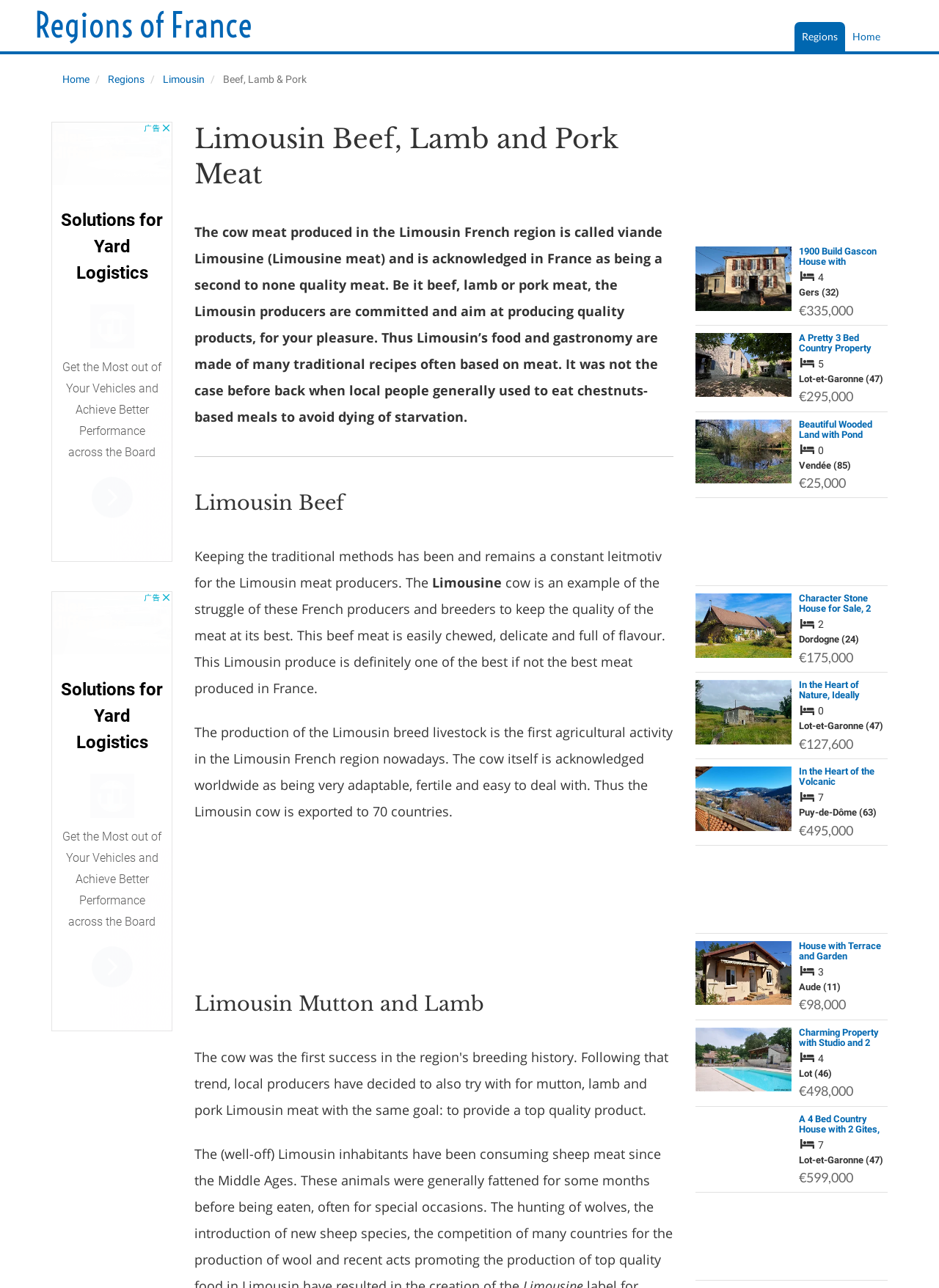Using the format (top-left x, top-left y, bottom-right x, bottom-right y), provide the bounding box coordinates for the described UI element. All values should be floating point numbers between 0 and 1: Regions

[0.846, 0.017, 0.9, 0.04]